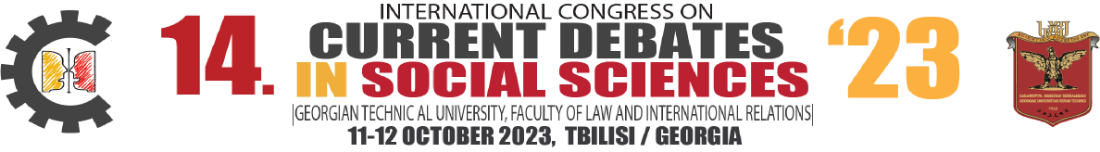Write a descriptive caption for the image, covering all notable aspects.

The image showcases the logo for the "14th International Congress on Current Debates in Social Sciences," scheduled for October 11-12, 2023, in Tbilisi, Georgia. Prominently displayed is the title of the event, emphasizing its focus on contemporary discussions within the field of social sciences. The graphic design includes a bold, stylized depiction of the number "14," set in red, alongside the words "CURRENT DEBATES" in vibrant colors, and "IN SOCIAL SCIENCES" in a strong black font, underlining the significance of the congress. The logo is complemented by an emblem representing the Georgian Technical University and the Faculty of Law and International Relations, lending an official and academic tone to the event’s branding. The overall composition is dynamic and eye-catching, effectively communicating the essence and importance of the upcoming gathering.